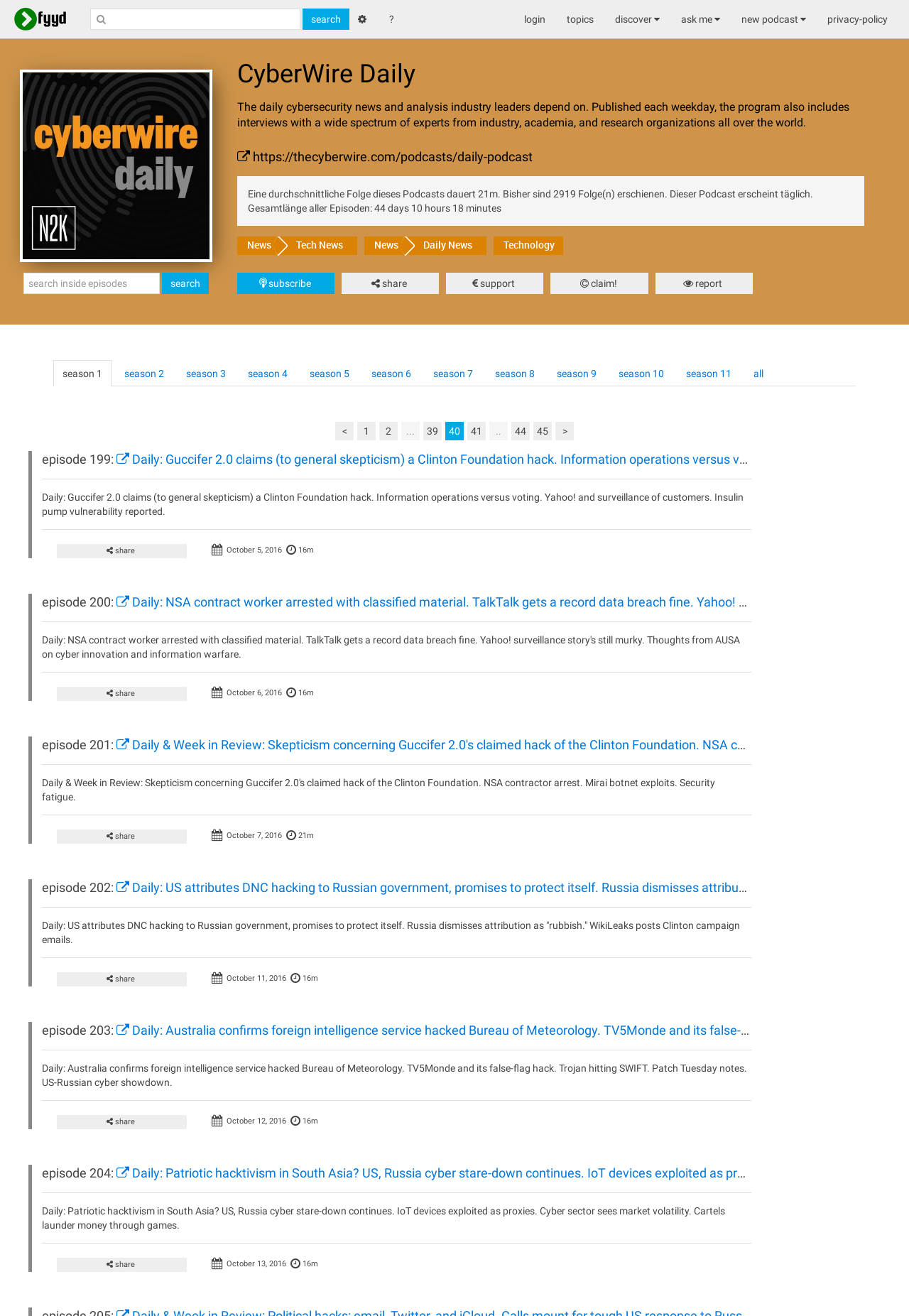Please give a succinct answer to the question in one word or phrase:
What is the name of the podcast?

CyberWire Daily